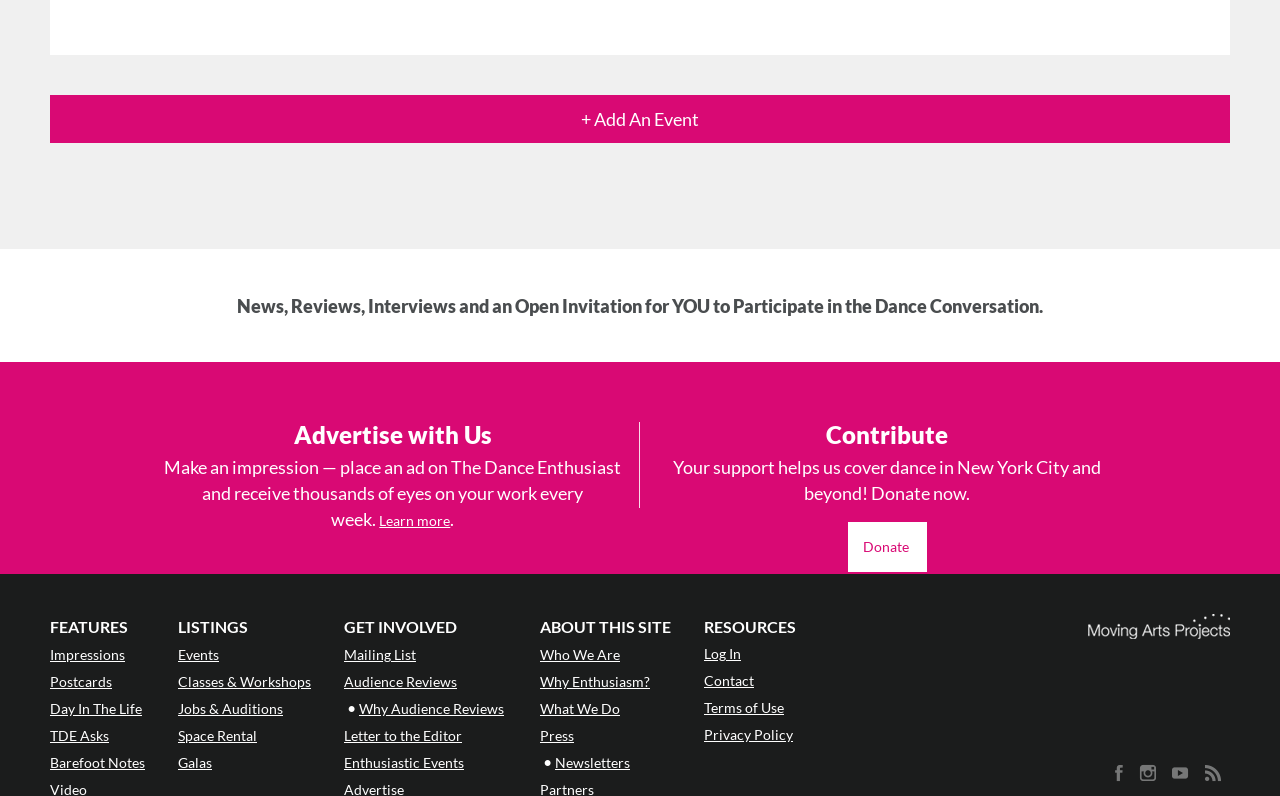Please specify the bounding box coordinates of the area that should be clicked to accomplish the following instruction: "Add an event". The coordinates should consist of four float numbers between 0 and 1, i.e., [left, top, right, bottom].

[0.039, 0.12, 0.961, 0.18]